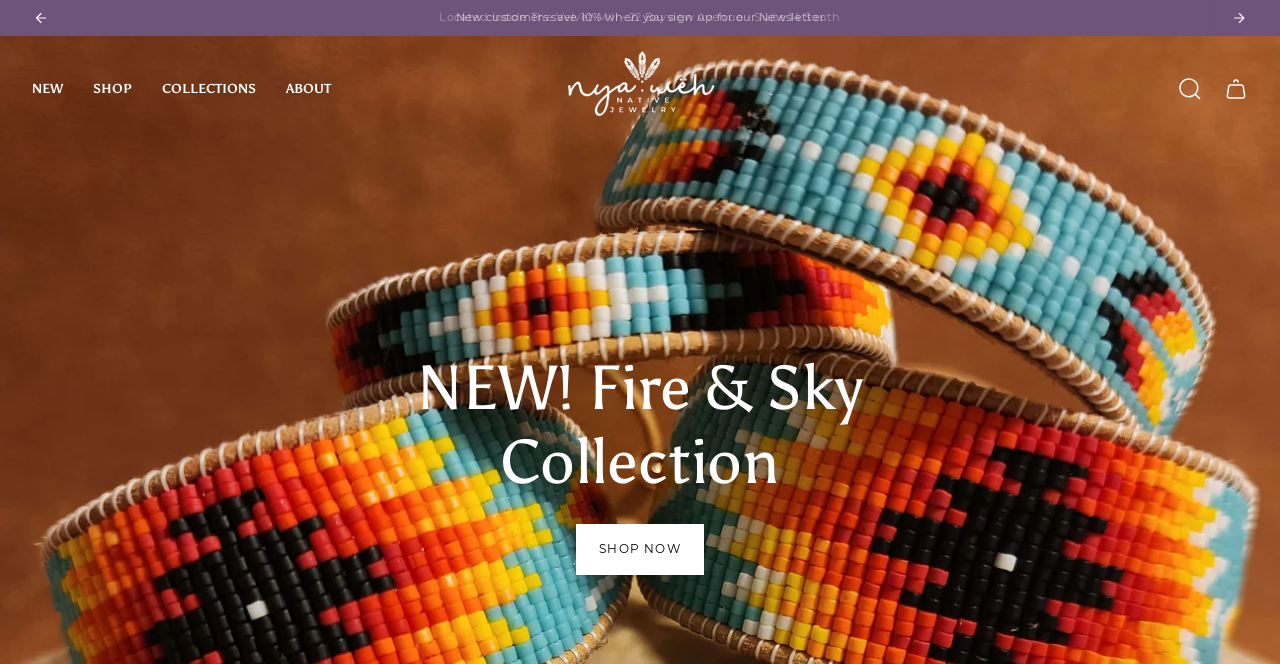Provide the bounding box coordinates in the format (top-left x, top-left y, bottom-right x, bottom-right y). All values are floating point numbers between 0 and 1. Determine the bounding box coordinate of the UI element described as: SHOP NOW

[0.45, 0.789, 0.55, 0.865]